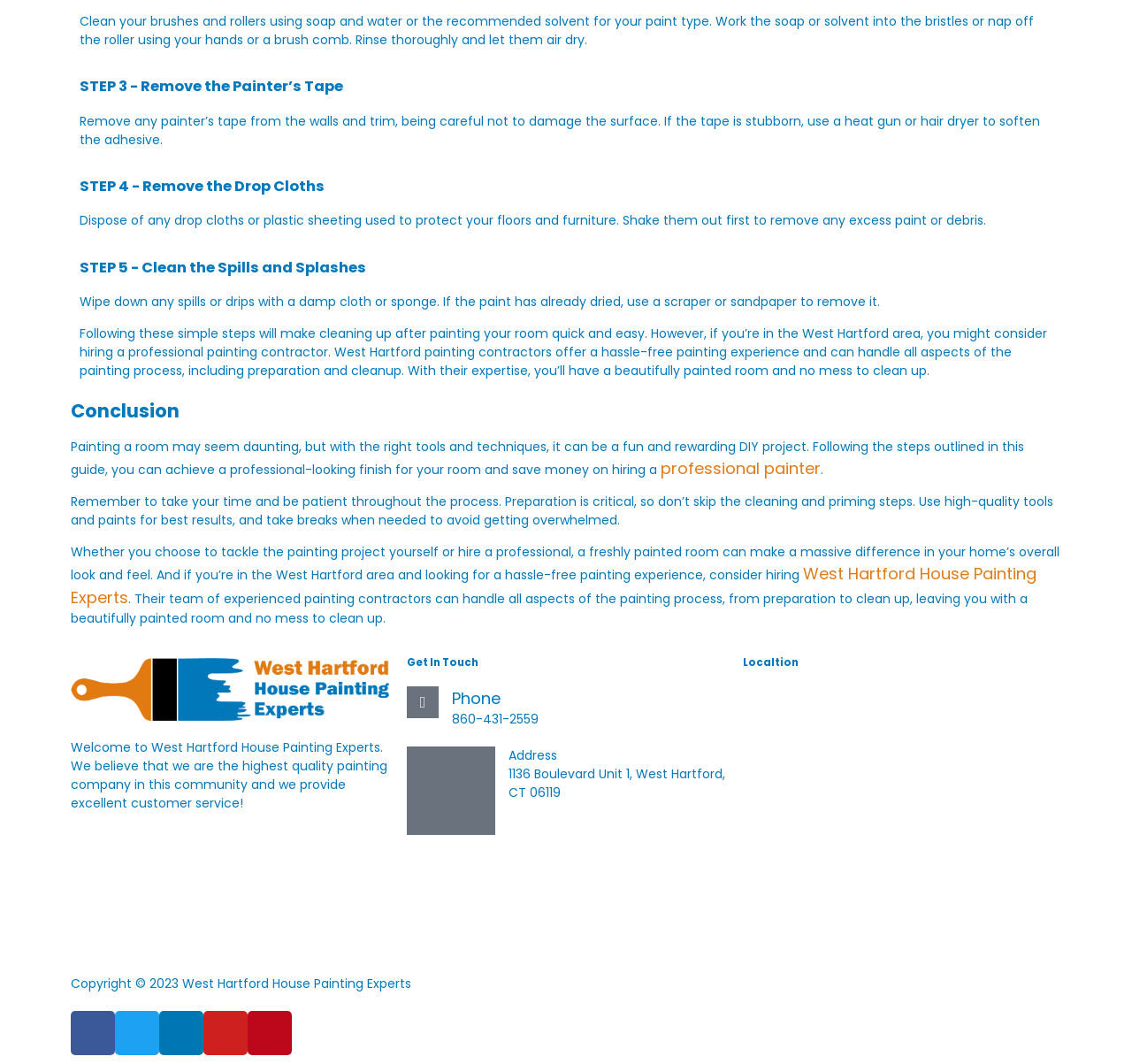Find the bounding box of the element with the following description: "professional painter". The coordinates must be four float numbers between 0 and 1, formatted as [left, top, right, bottom].

[0.584, 0.43, 0.725, 0.45]